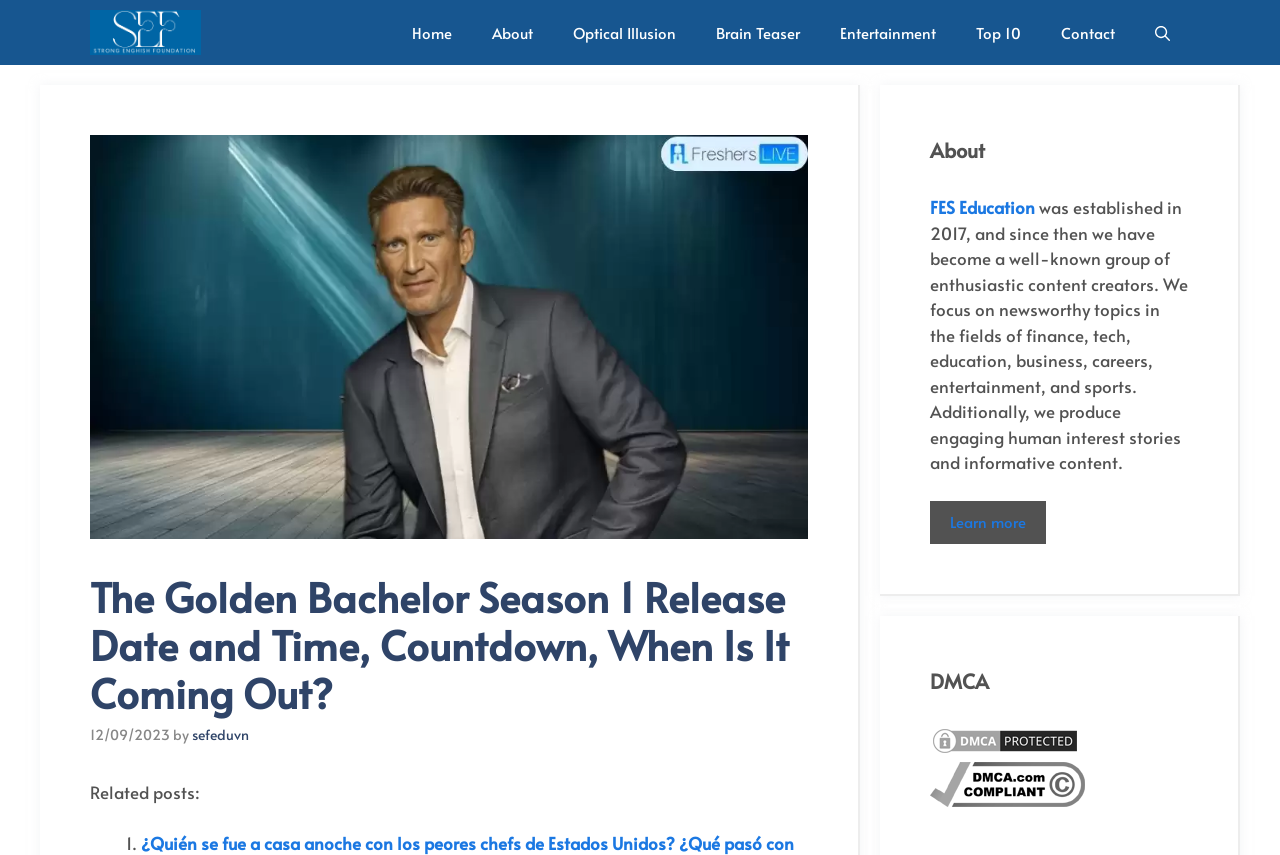Please specify the bounding box coordinates of the area that should be clicked to accomplish the following instruction: "Read the 'About' section". The coordinates should consist of four float numbers between 0 and 1, i.e., [left, top, right, bottom].

[0.727, 0.158, 0.928, 0.193]